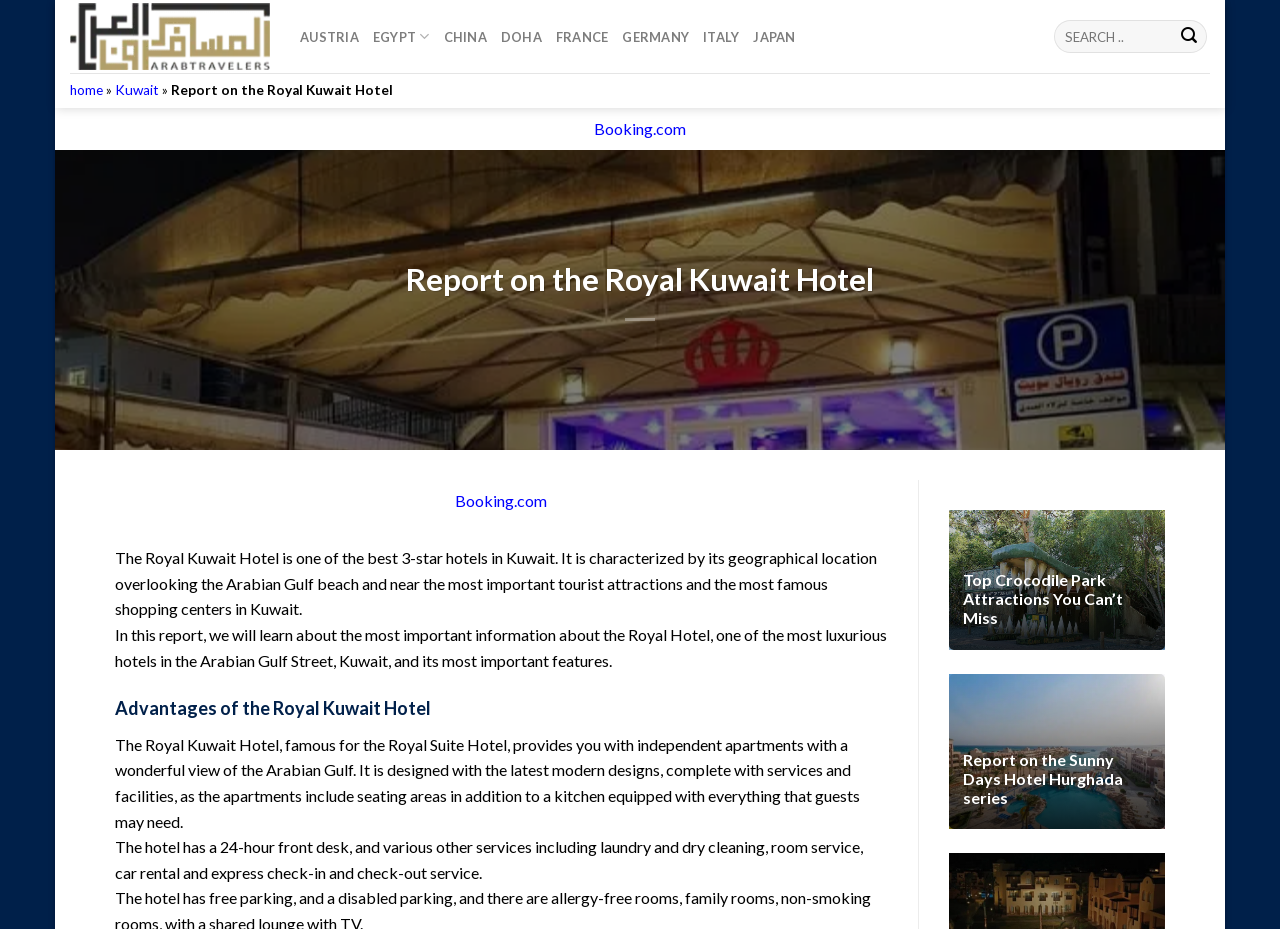Find the bounding box coordinates of the clickable element required to execute the following instruction: "Click the 'Wireless Grouping 12V Microwave Sensor 868MHz 915MHz HNS116RF DIP Switch' link". Provide the coordinates as four float numbers between 0 and 1, i.e., [left, top, right, bottom].

None